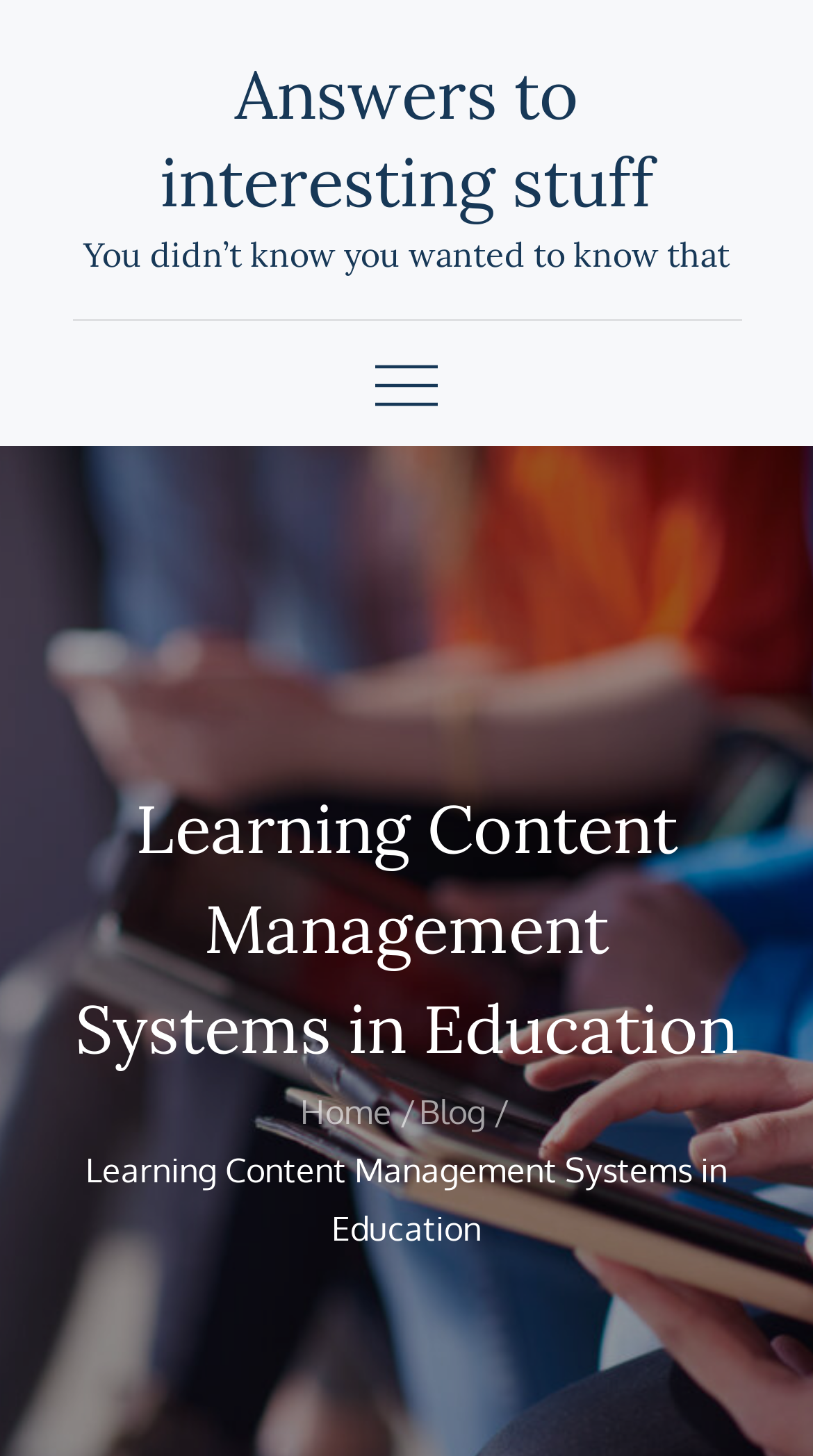Observe the image and answer the following question in detail: How many links are in the breadcrumbs?

I counted the number of link elements within the breadcrumbs navigation element and found two links, 'Home' and 'Blog'.